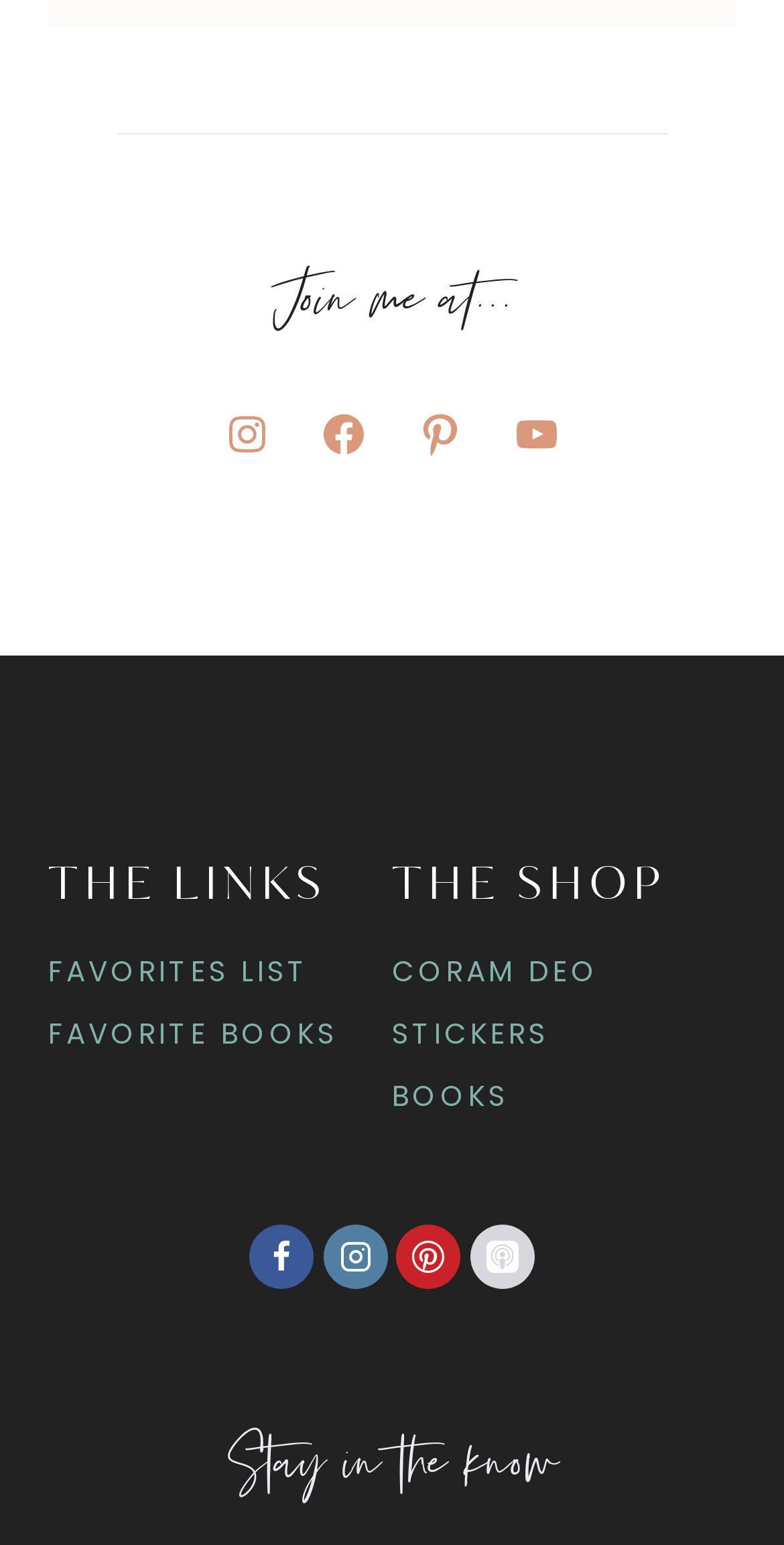Kindly determine the bounding box coordinates for the clickable area to achieve the given instruction: "Click on Instagram link".

[0.269, 0.258, 0.362, 0.305]